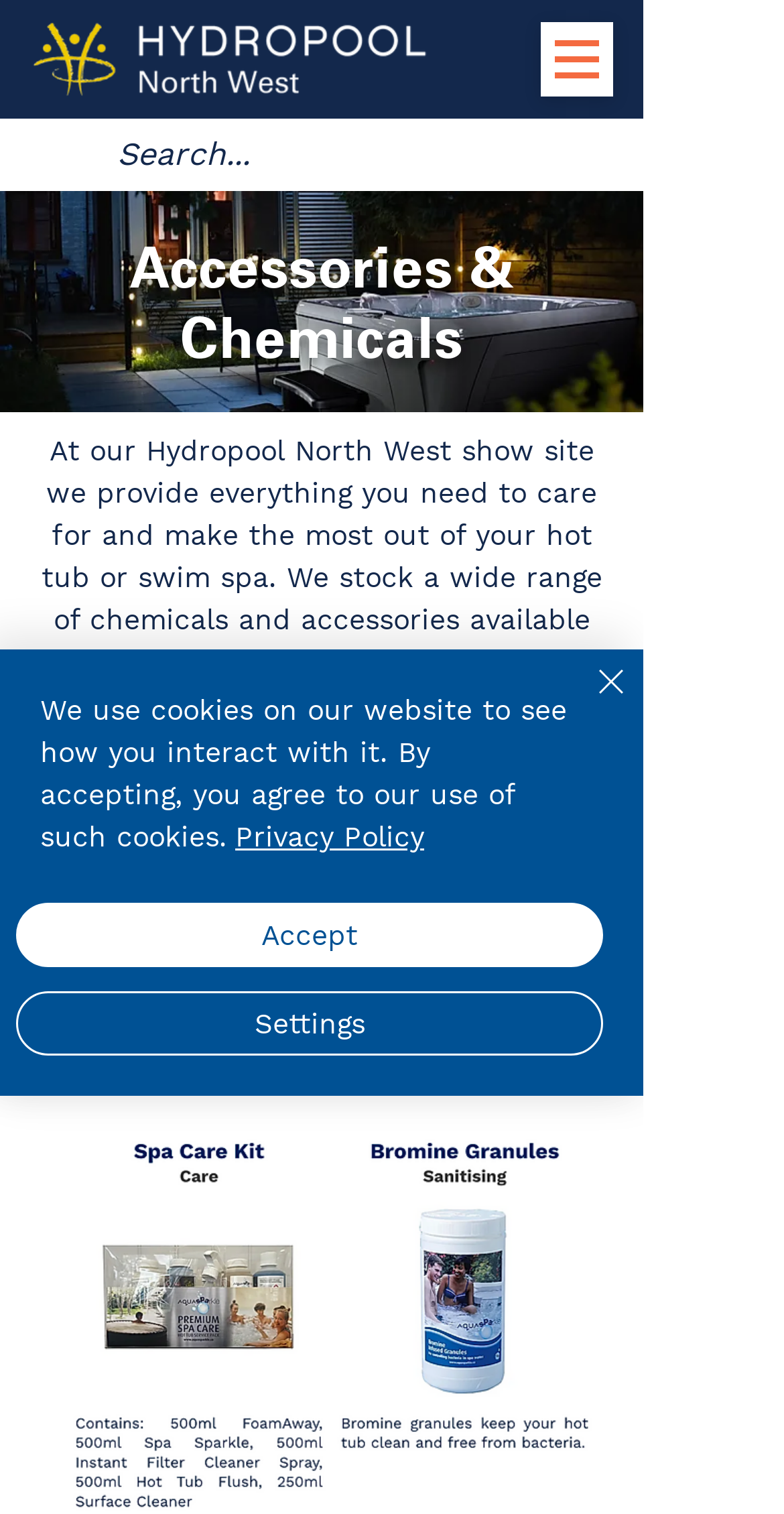Pinpoint the bounding box coordinates of the area that must be clicked to complete this instruction: "Search for products".

[0.15, 0.078, 0.672, 0.127]